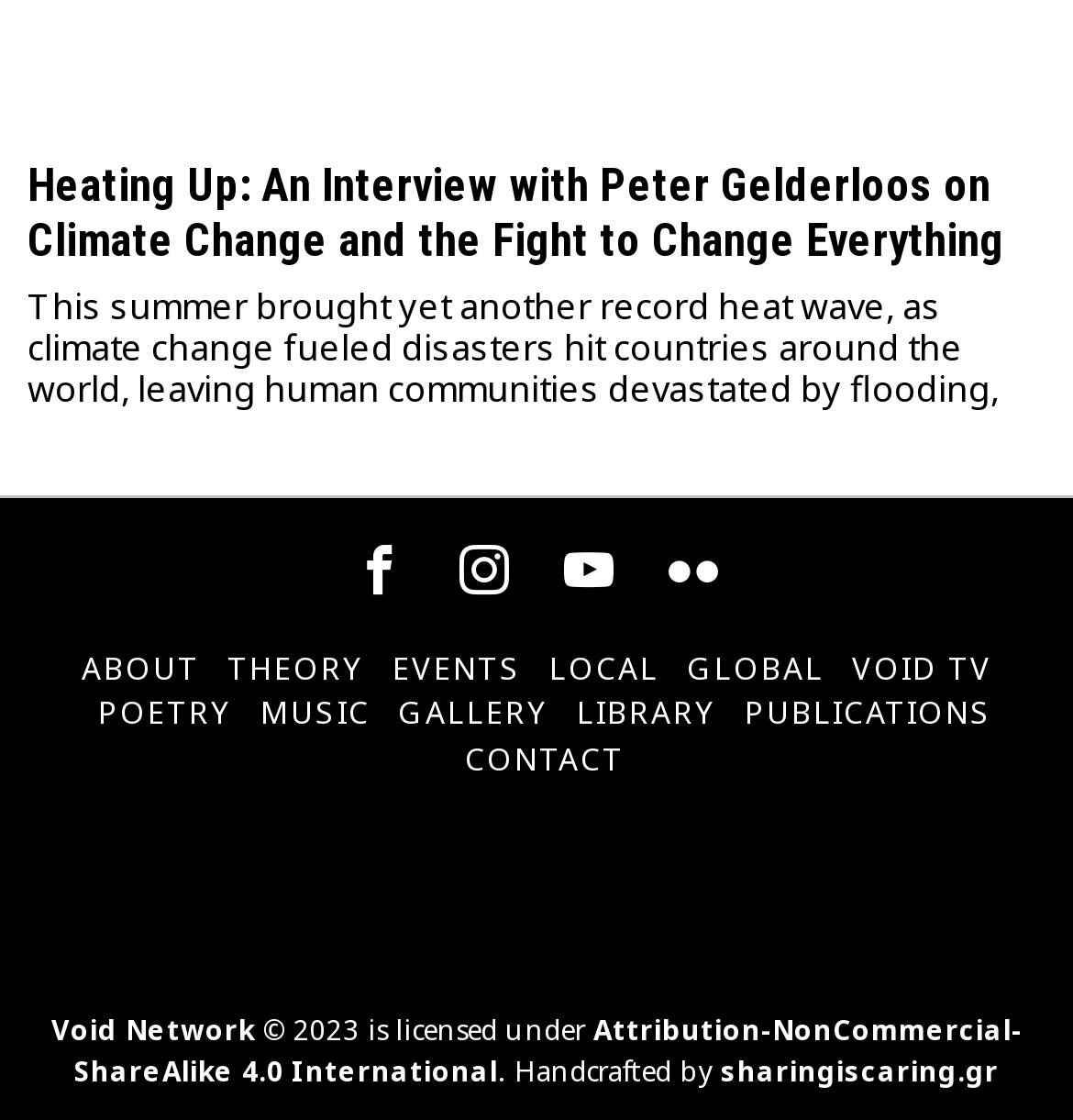Using the information from the screenshot, answer the following question thoroughly:
How many main categories are listed?

The main categories are listed as links, and there are seven of them: ABOUT, THEORY, EVENTS, LOCAL, GLOBAL, VOID TV, and POETRY. They are located in the middle of the webpage.